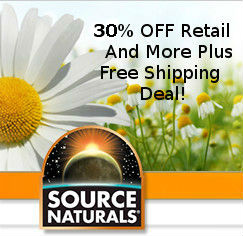Generate an elaborate caption for the image.

The image features a vibrant and inviting advertisement from Source Naturals, emphasizing a special promotion. The backdrop showcases a field of cheerful daisies, enhancing the natural and health-focused theme. Prominently displayed is the text offering "30% OFF Retail And More Plus Free Shipping Deal!" which highlights attractive savings for potential customers. Source Naturals' logo is featured at the bottom, enhancing brand recognition and association with quality health products. This ad effectively communicates a sense of urgency and value, appealing to consumers looking for wellness solutions.